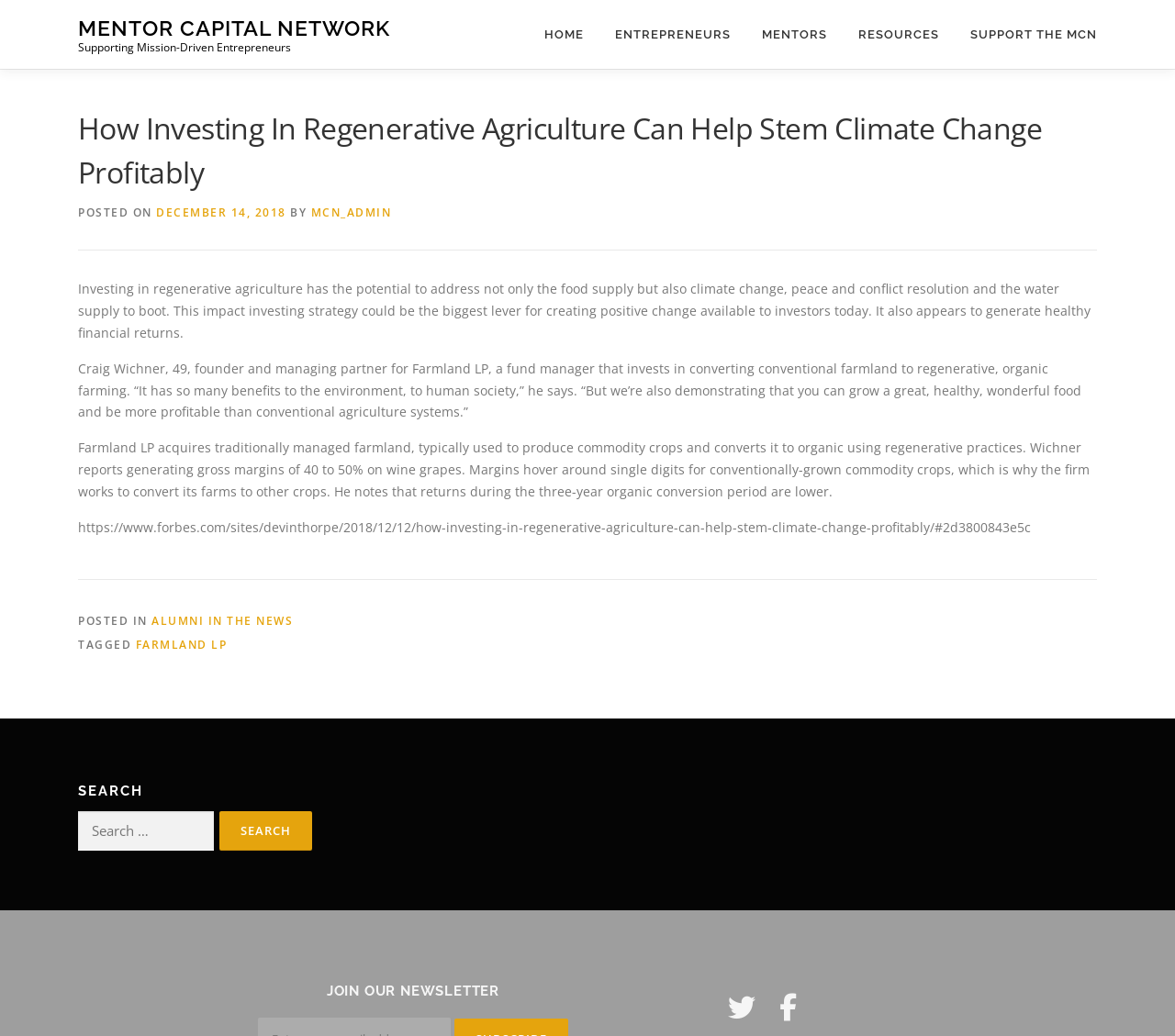What is the topic of the article?
Look at the image and provide a detailed response to the question.

The topic of the article can be inferred from the heading 'How Investing In Regenerative Agriculture Can Help Stem Climate Change Profitably' and the content of the article, which discusses the benefits of regenerative agriculture.